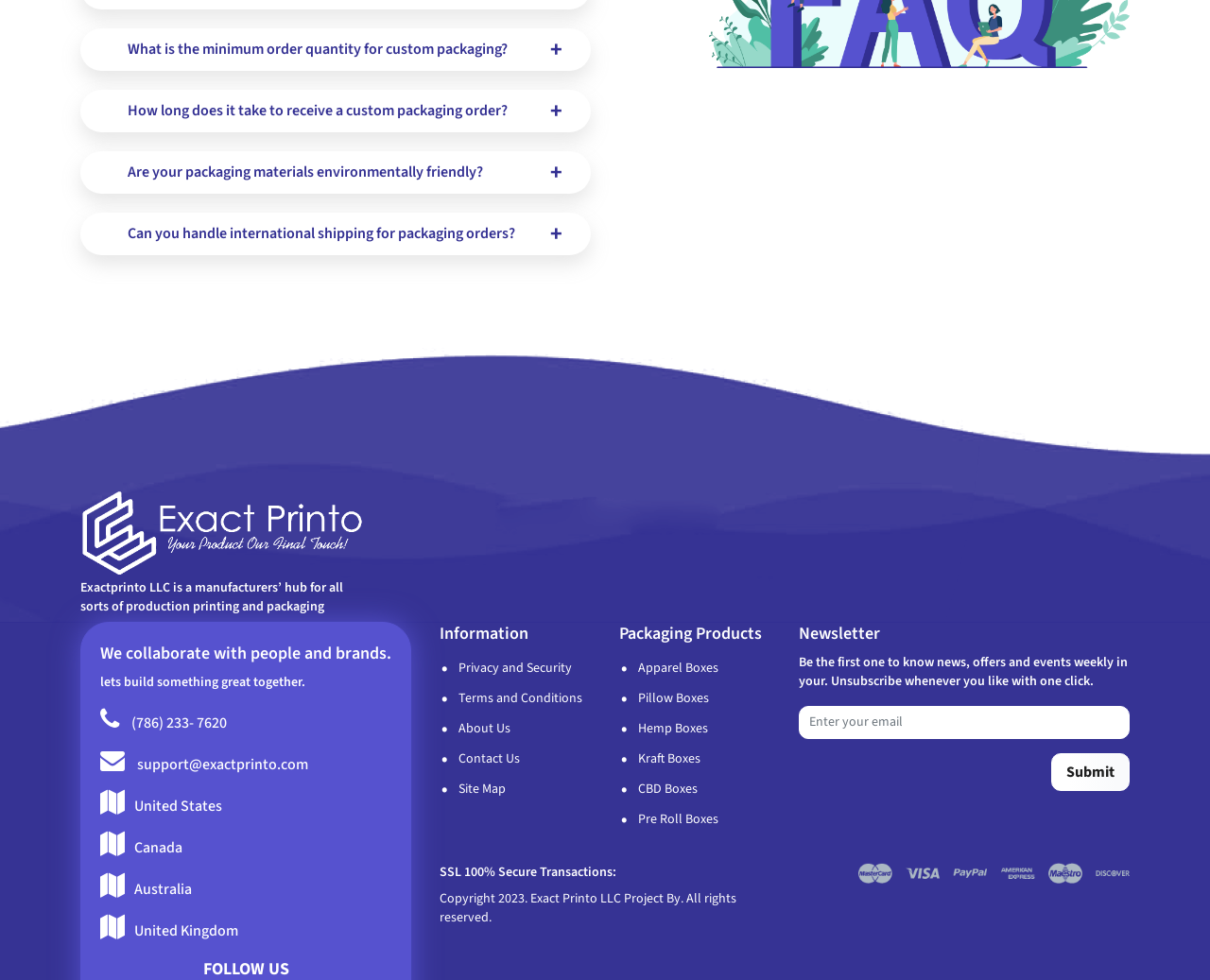Highlight the bounding box coordinates of the element that should be clicked to carry out the following instruction: "View apparel boxes packaging products". The coordinates must be given as four float numbers ranging from 0 to 1, i.e., [left, top, right, bottom].

[0.527, 0.672, 0.594, 0.691]